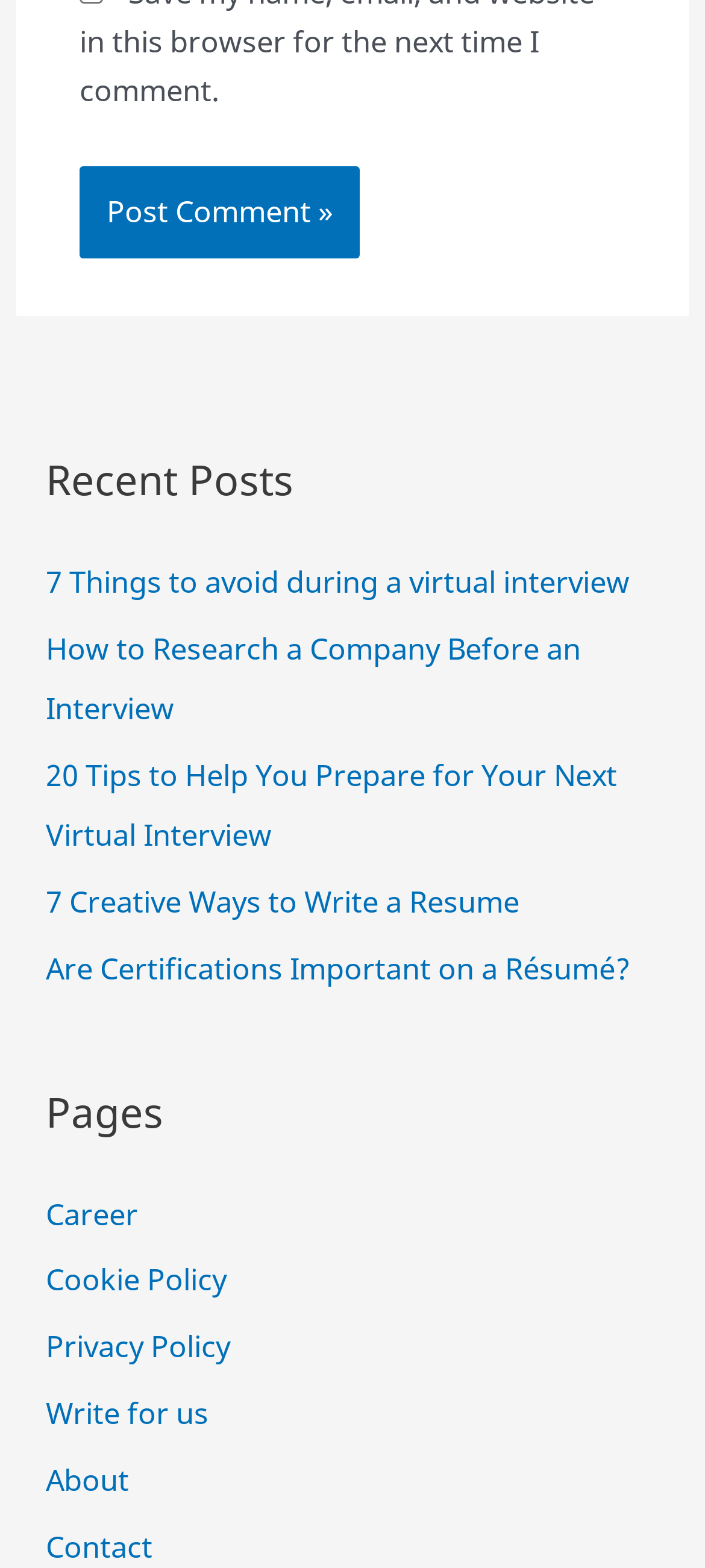Locate the bounding box coordinates of the clickable element to fulfill the following instruction: "Go to the Career page". Provide the coordinates as four float numbers between 0 and 1 in the format [left, top, right, bottom].

[0.065, 0.76, 0.196, 0.787]